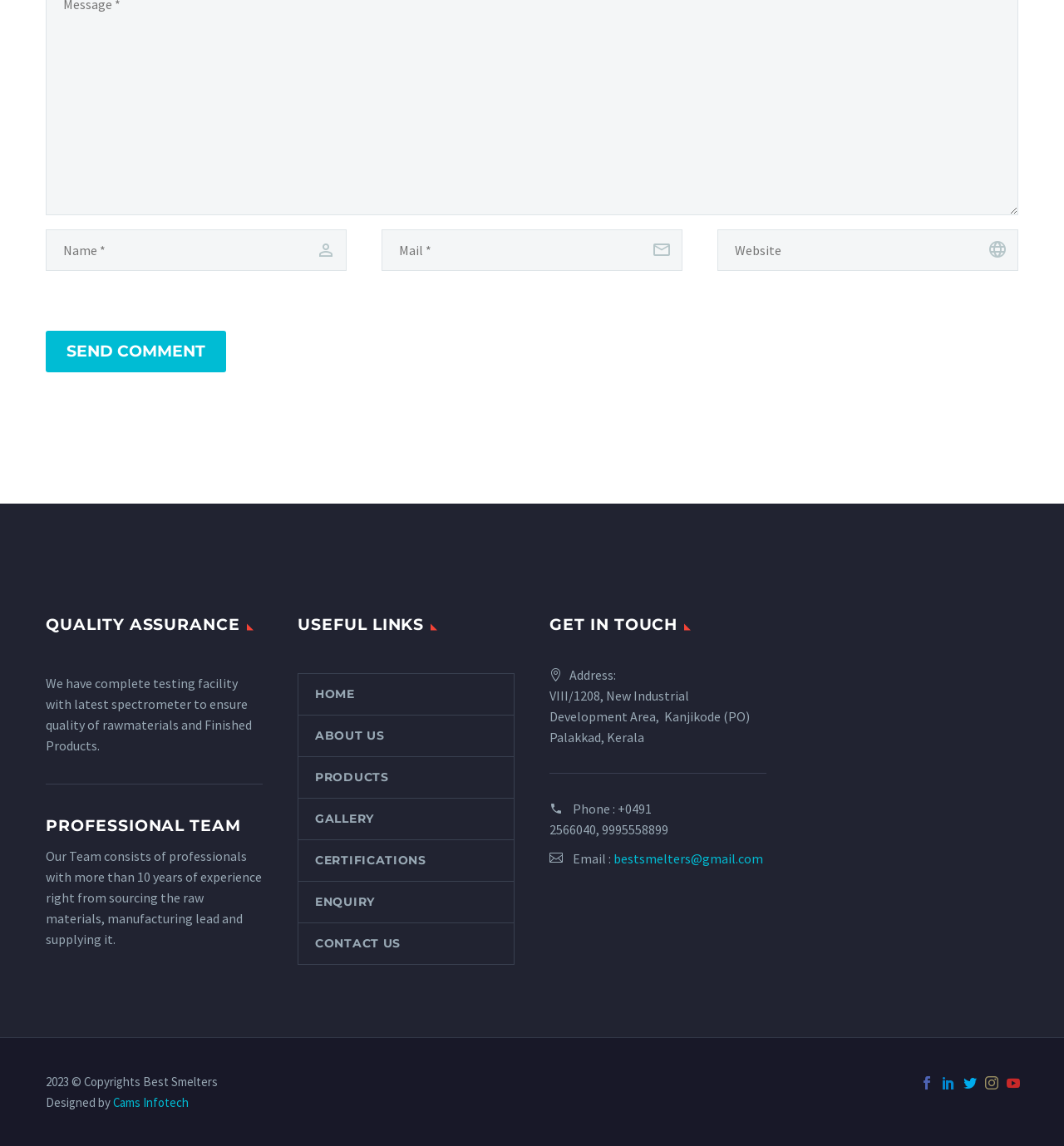Identify the bounding box coordinates of the region that should be clicked to execute the following instruction: "Click the SEND COMMENT button".

[0.043, 0.289, 0.212, 0.325]